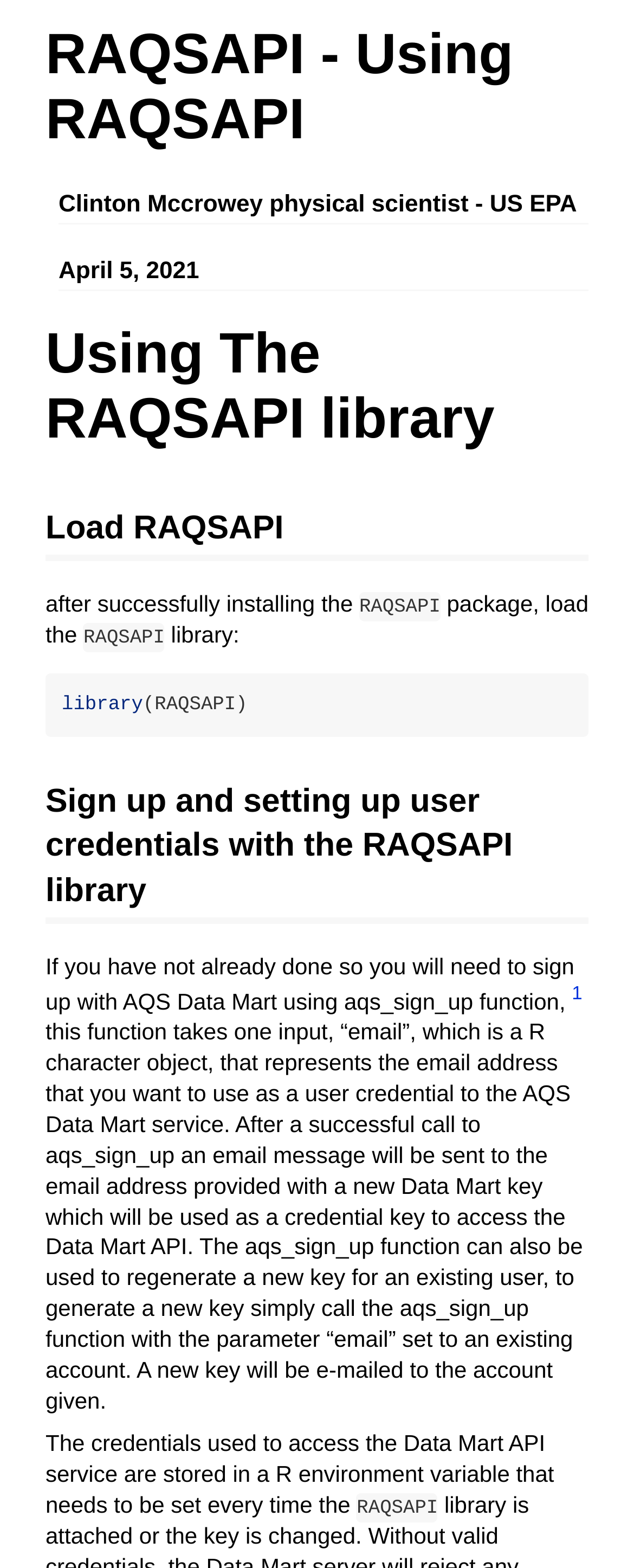What is the name of the library being used?
Please provide a single word or phrase as your answer based on the screenshot.

RAQSAPI